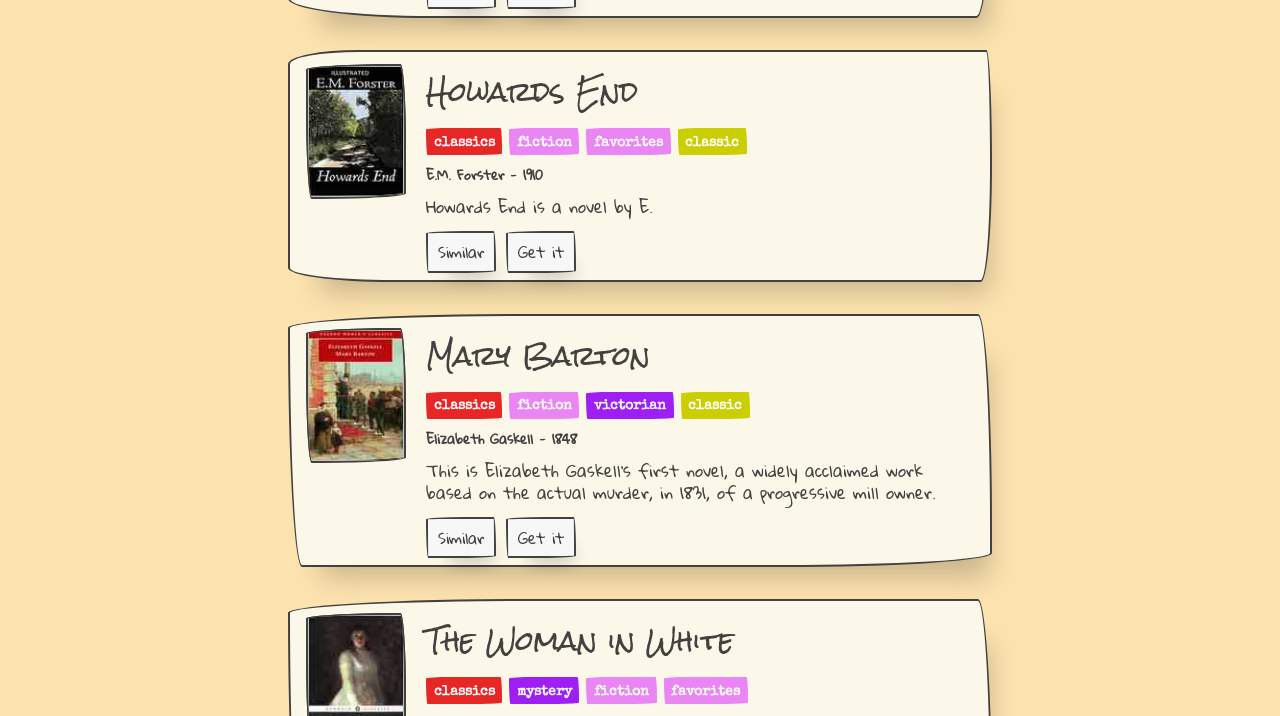Using the element description provided, determine the bounding box coordinates in the format (top-left x, top-left y, bottom-right x, bottom-right y). Ensure that all values are floating point numbers between 0 and 1. Element description: Ultra MD CO2 Surgical Laser

None